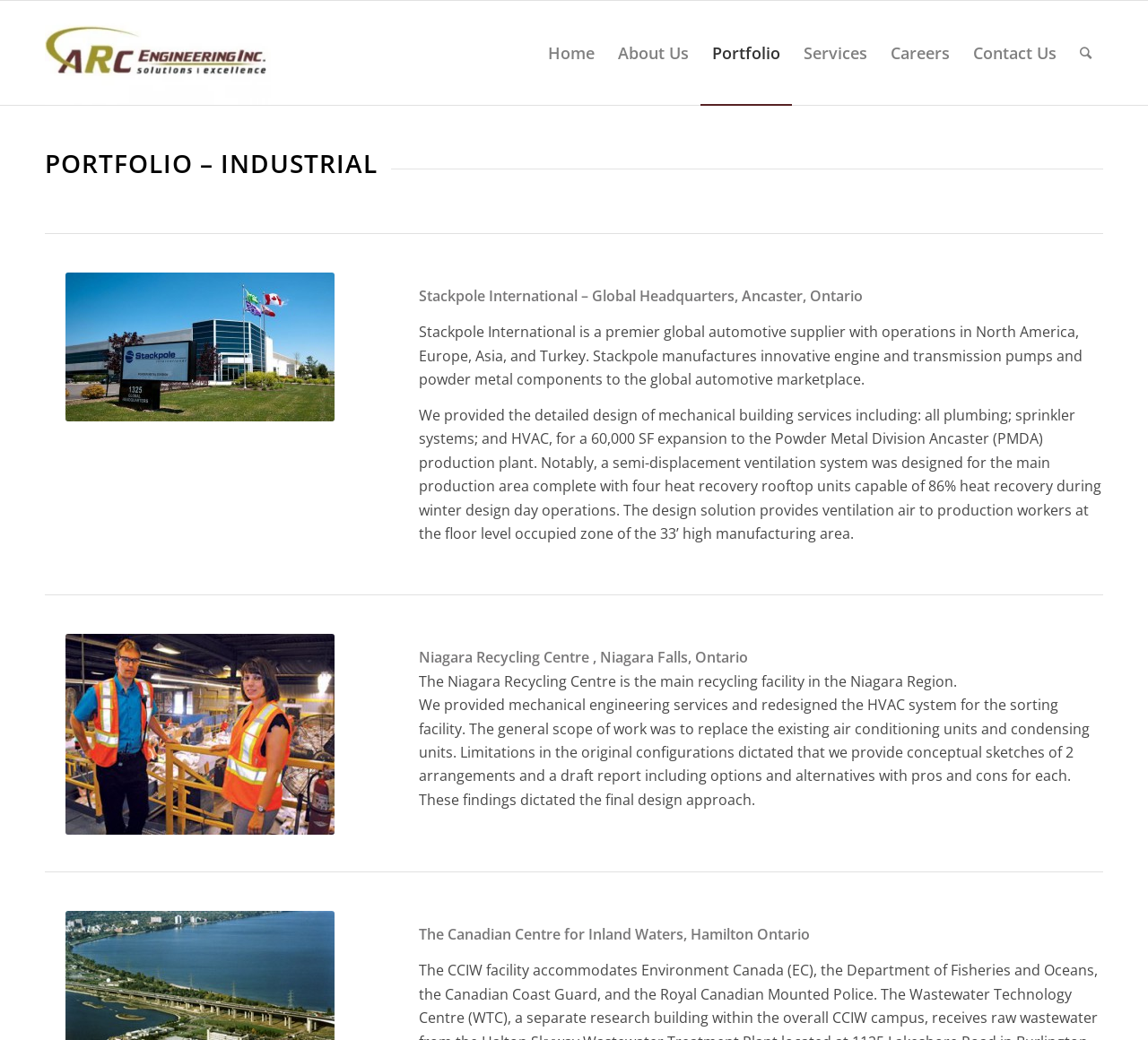Determine the bounding box coordinates of the clickable area required to perform the following instruction: "Contact Us for more information". The coordinates should be represented as four float numbers between 0 and 1: [left, top, right, bottom].

[0.838, 0.001, 0.93, 0.101]